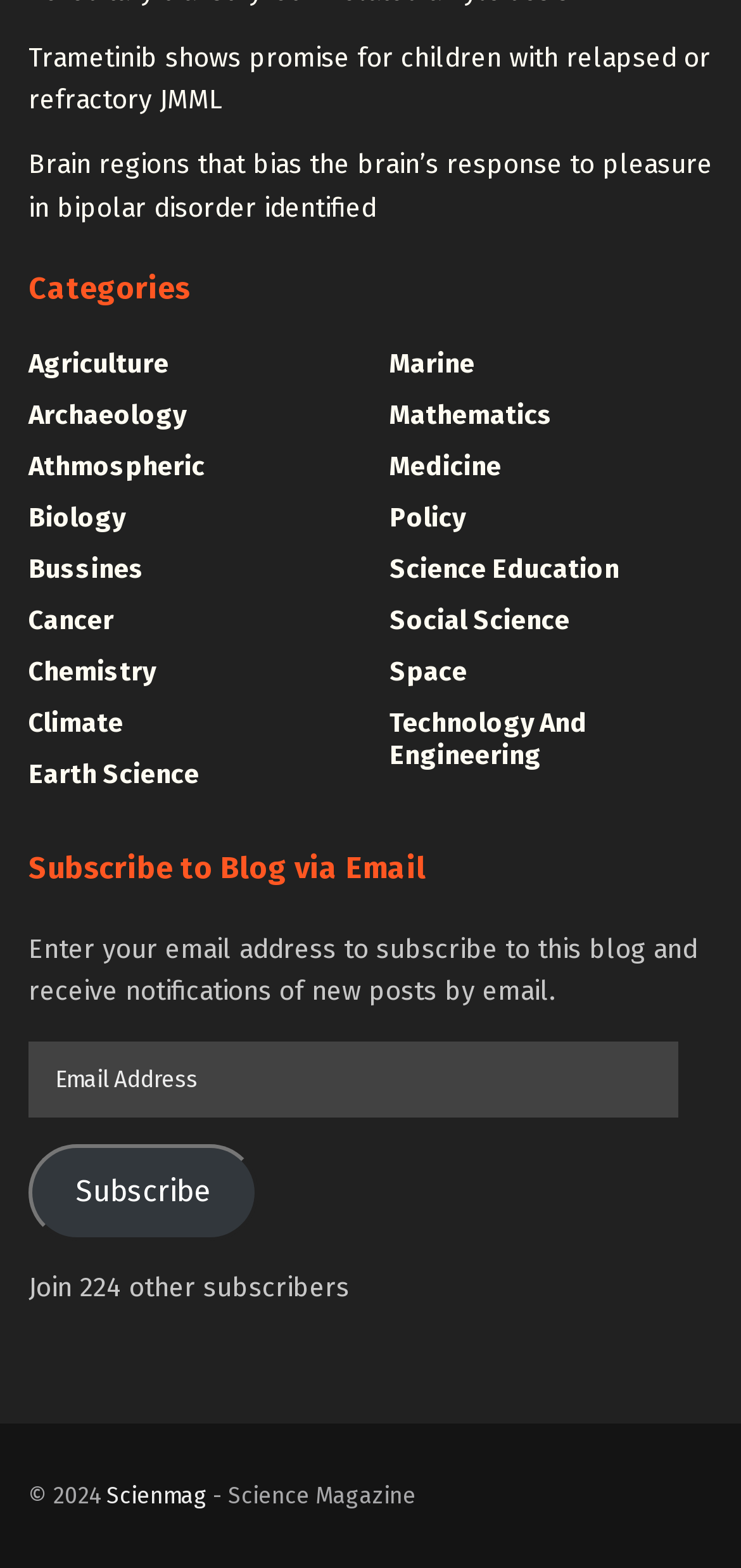Extract the bounding box coordinates of the UI element described by: "Technology and Engineering". The coordinates should include four float numbers ranging from 0 to 1, e.g., [left, top, right, bottom].

[0.526, 0.451, 0.962, 0.493]